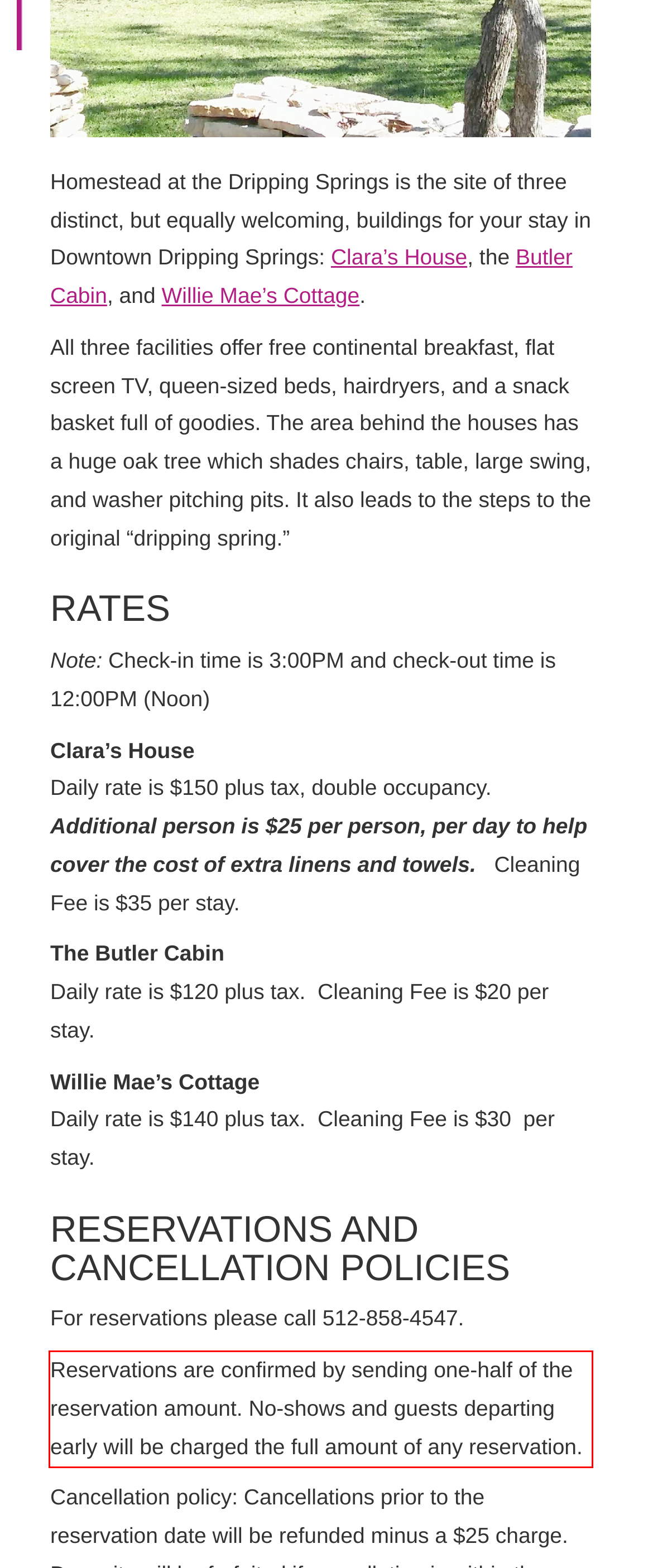Examine the webpage screenshot and use OCR to recognize and output the text within the red bounding box.

Reservations are confirmed by sending one-half of the reservation amount. No-shows and guests departing early will be charged the full amount of any reservation.